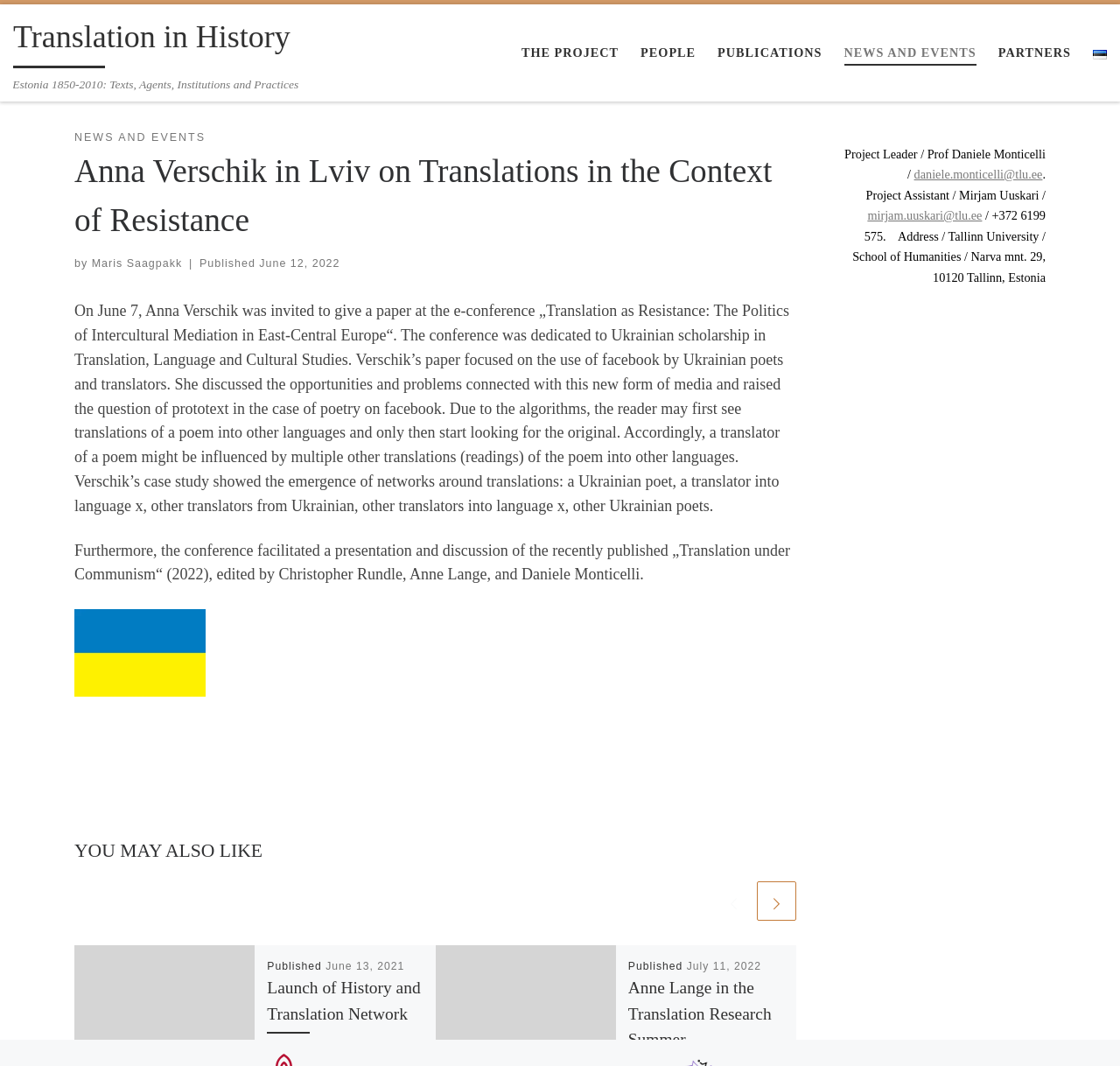Please specify the bounding box coordinates for the clickable region that will help you carry out the instruction: "go to home page".

None